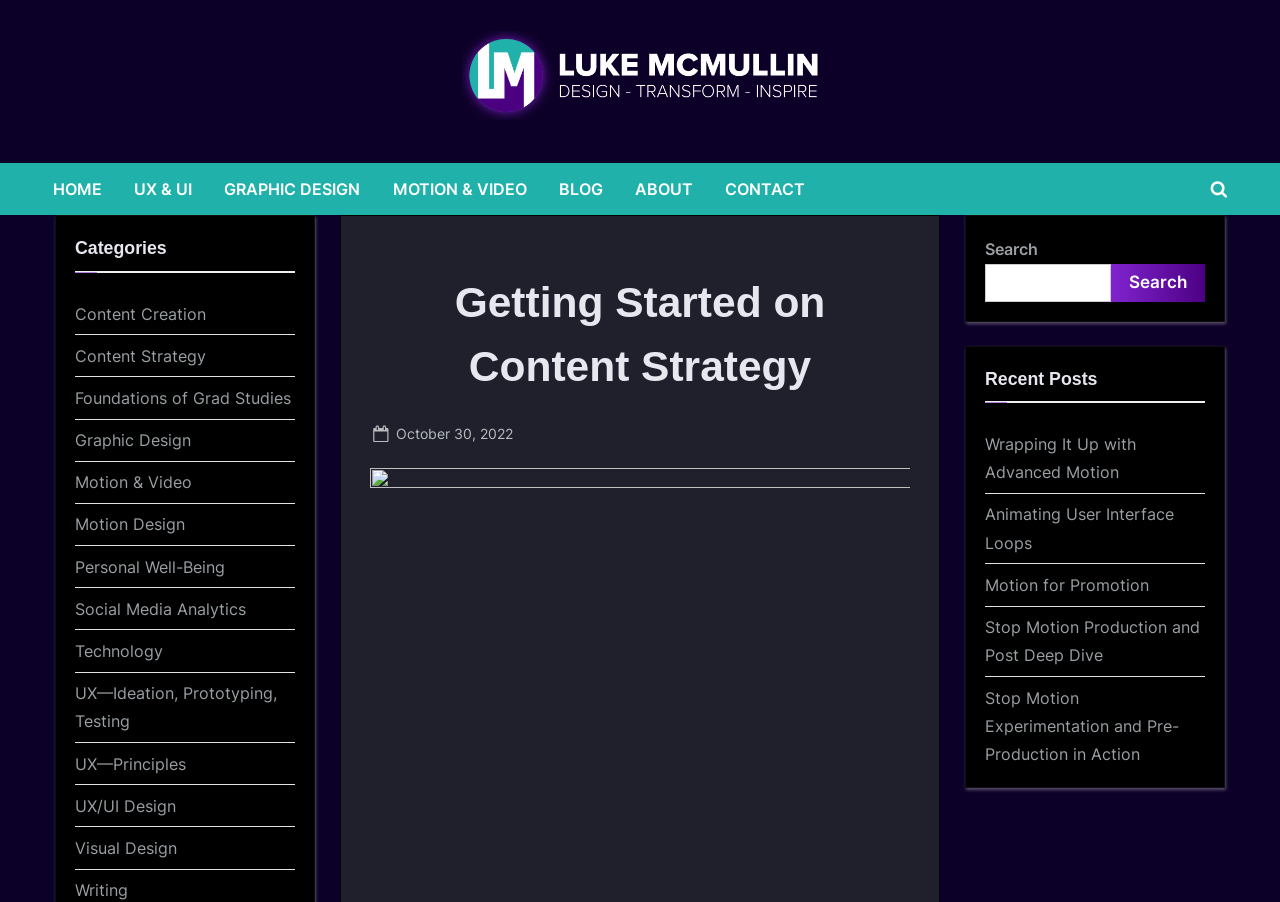Given the following UI element description: "parent_node: Luke McMullin: Interactive Designer", find the bounding box coordinates in the webpage screenshot.

[0.361, 0.034, 0.639, 0.133]